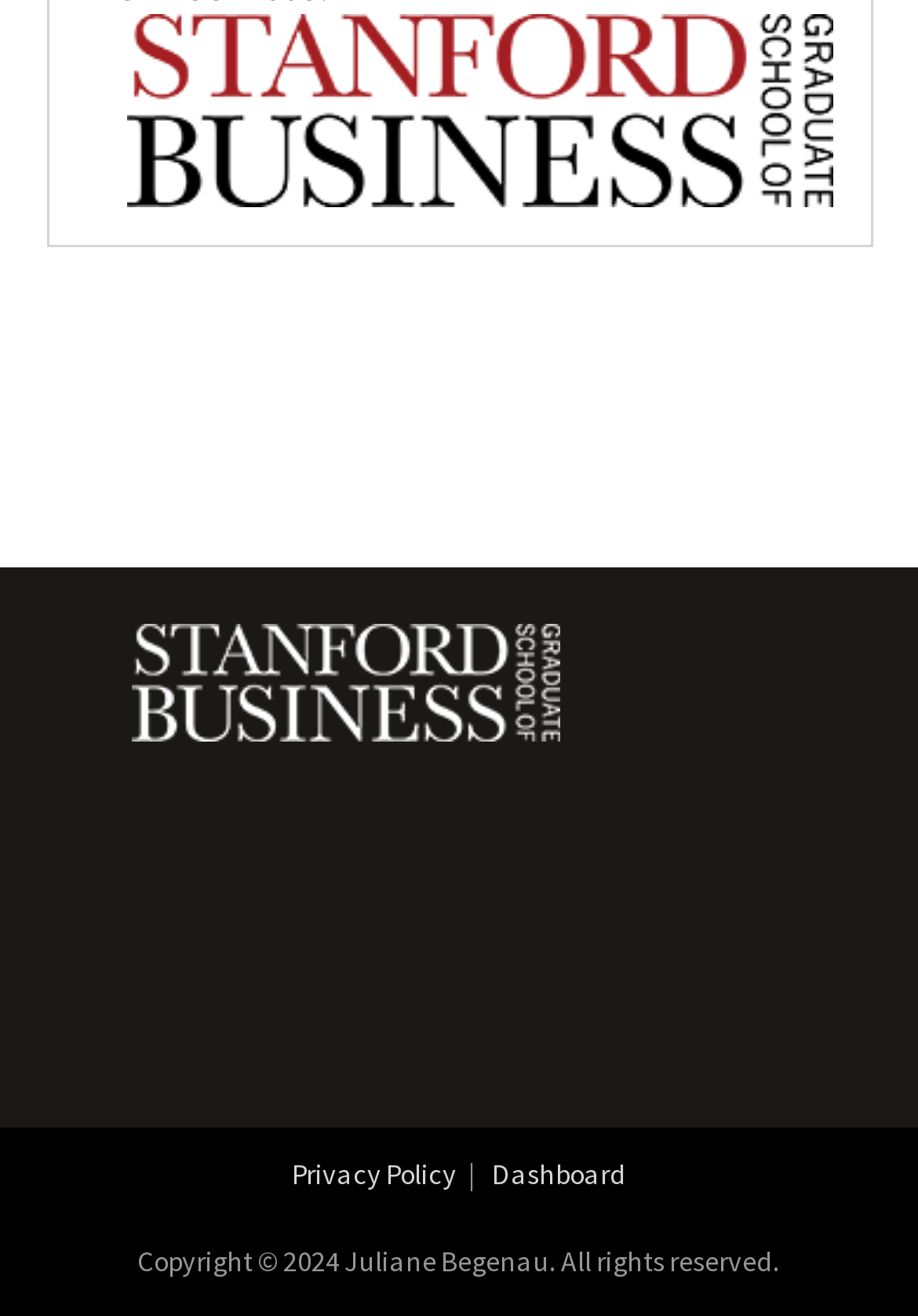Using the image as a reference, answer the following question in as much detail as possible:
What is the name of the graduate school?

The name of the graduate school can be found in the figure element, which contains a link with the text 'Stanford Graduate School of Business'.